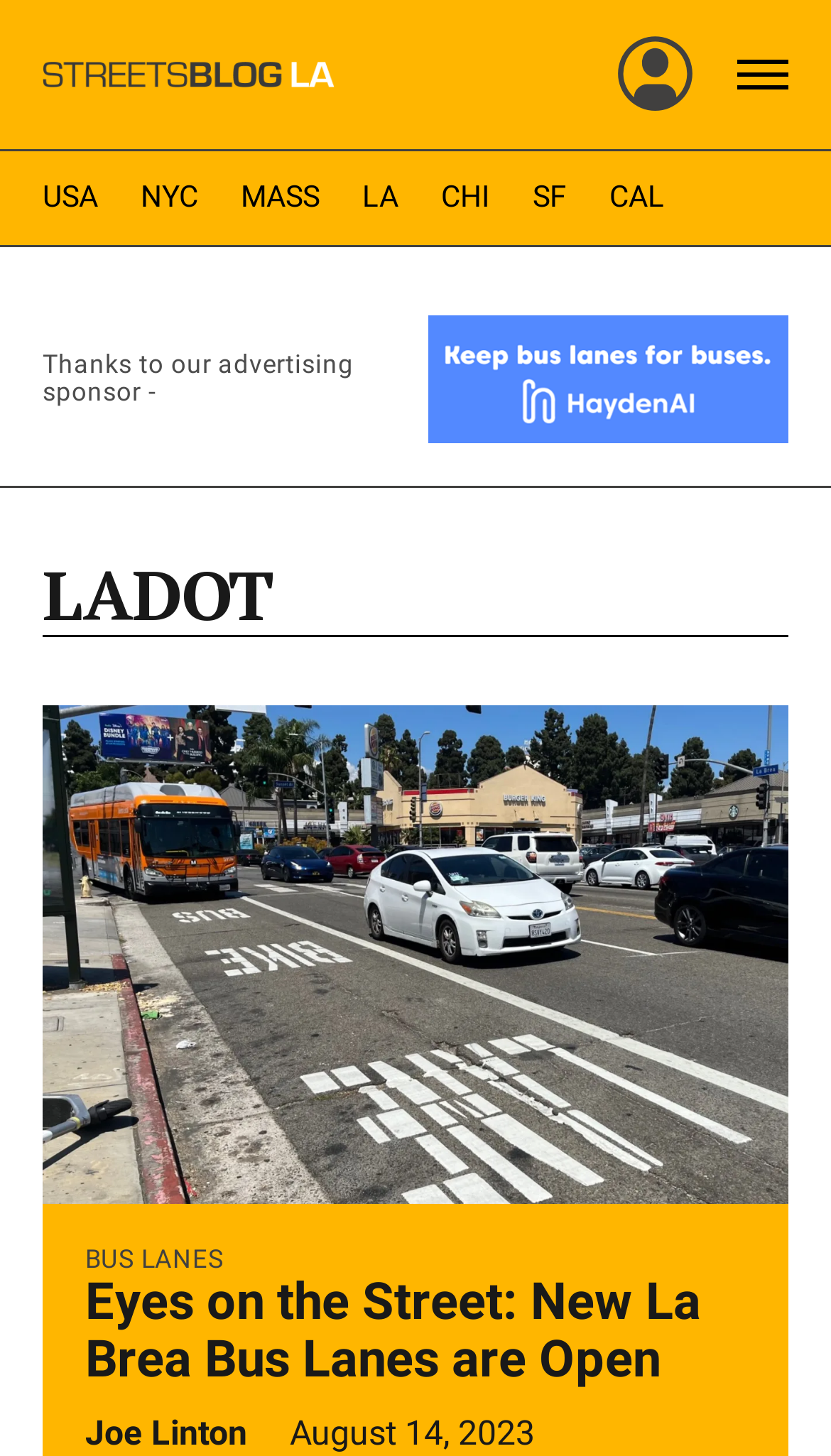Describe all visible elements and their arrangement on the webpage.

The webpage is about LADOT Archives on Streetsblog Los Angeles. At the top left, there is a link to the Streetsblog Los Angeles home page, accompanied by an image. On the top right, there is a link with an image, and a button to open a menu. 

Below the top section, there is a navigation bar with links to different locations, including USA, NYC, MASS, LA, CHI, SF, and CAL. 

Further down, there is a link thanking an advertising sponsor, HaydenAI, with an image. Above the main content, there is a heading "LADOT". 

The main content starts with a link to "BUS LANES" at the top left, followed by an article titled "Eyes on the Street: New La Brea Bus Lanes are Open" with a heading and a link. The article is written by Joe Linton and dated August 14, 2023.